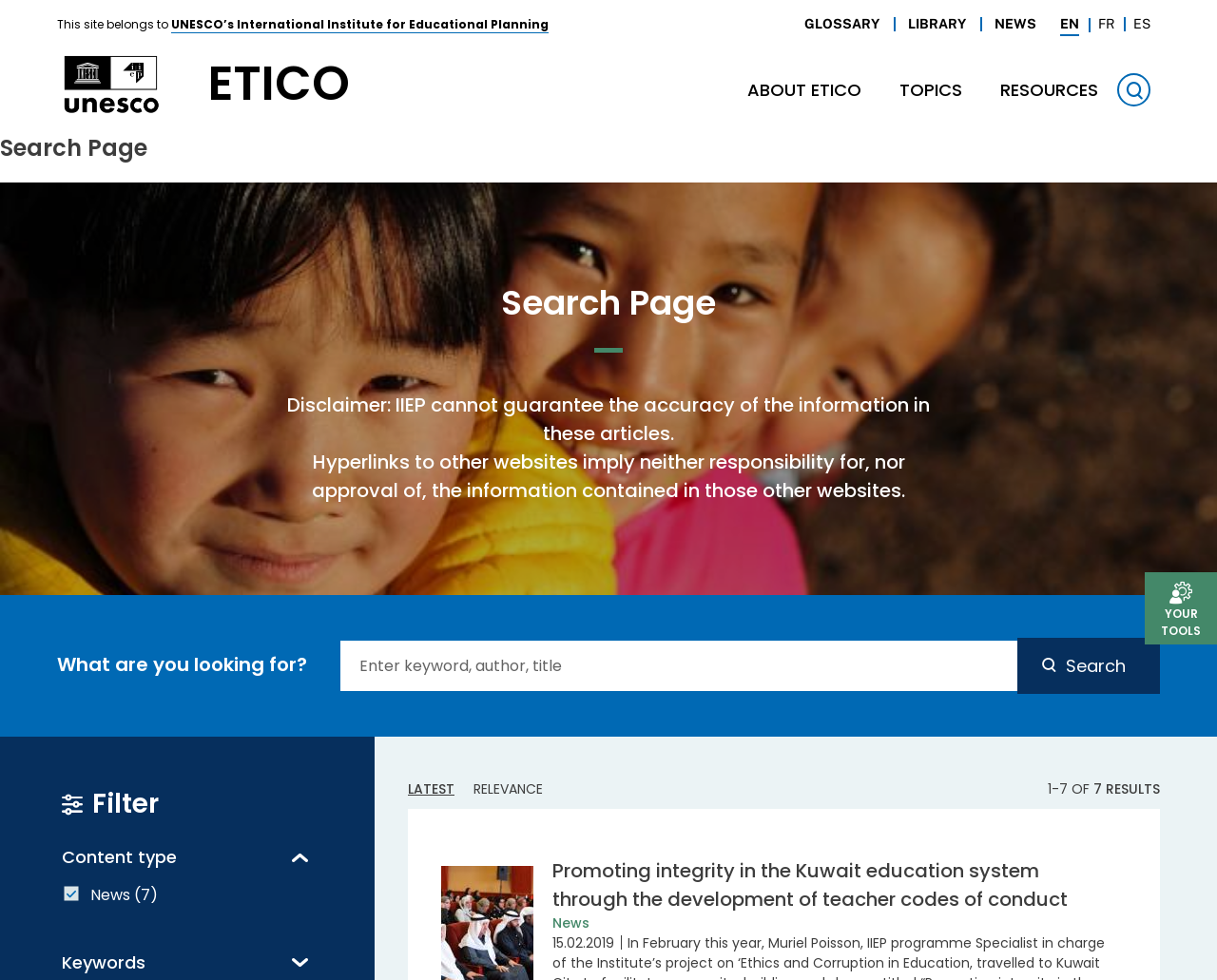What is the name of the organization that owns this site?
Answer the question with a single word or phrase by looking at the picture.

UNESCO